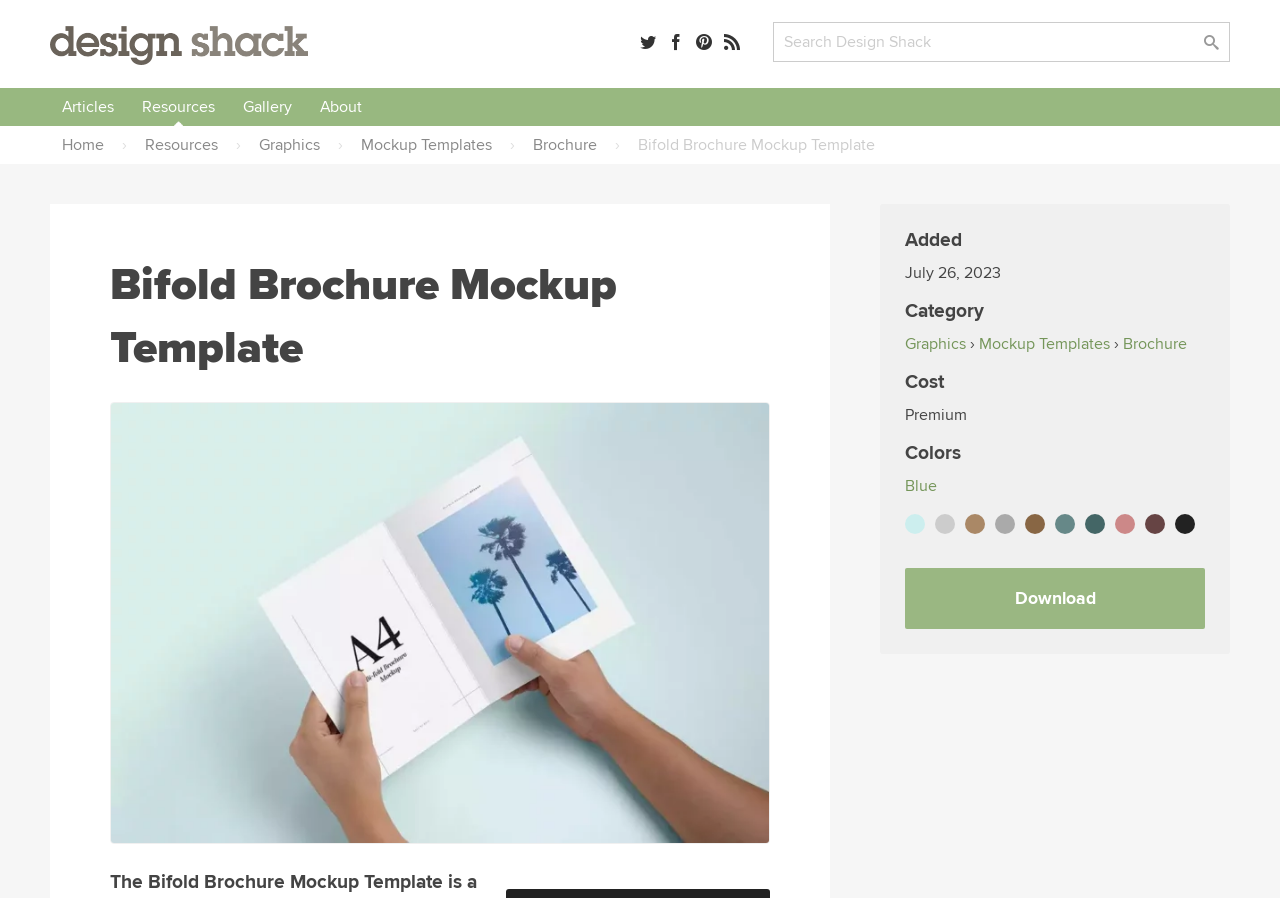Identify and provide the bounding box for the element described by: "Download".

[0.707, 0.627, 0.941, 0.694]